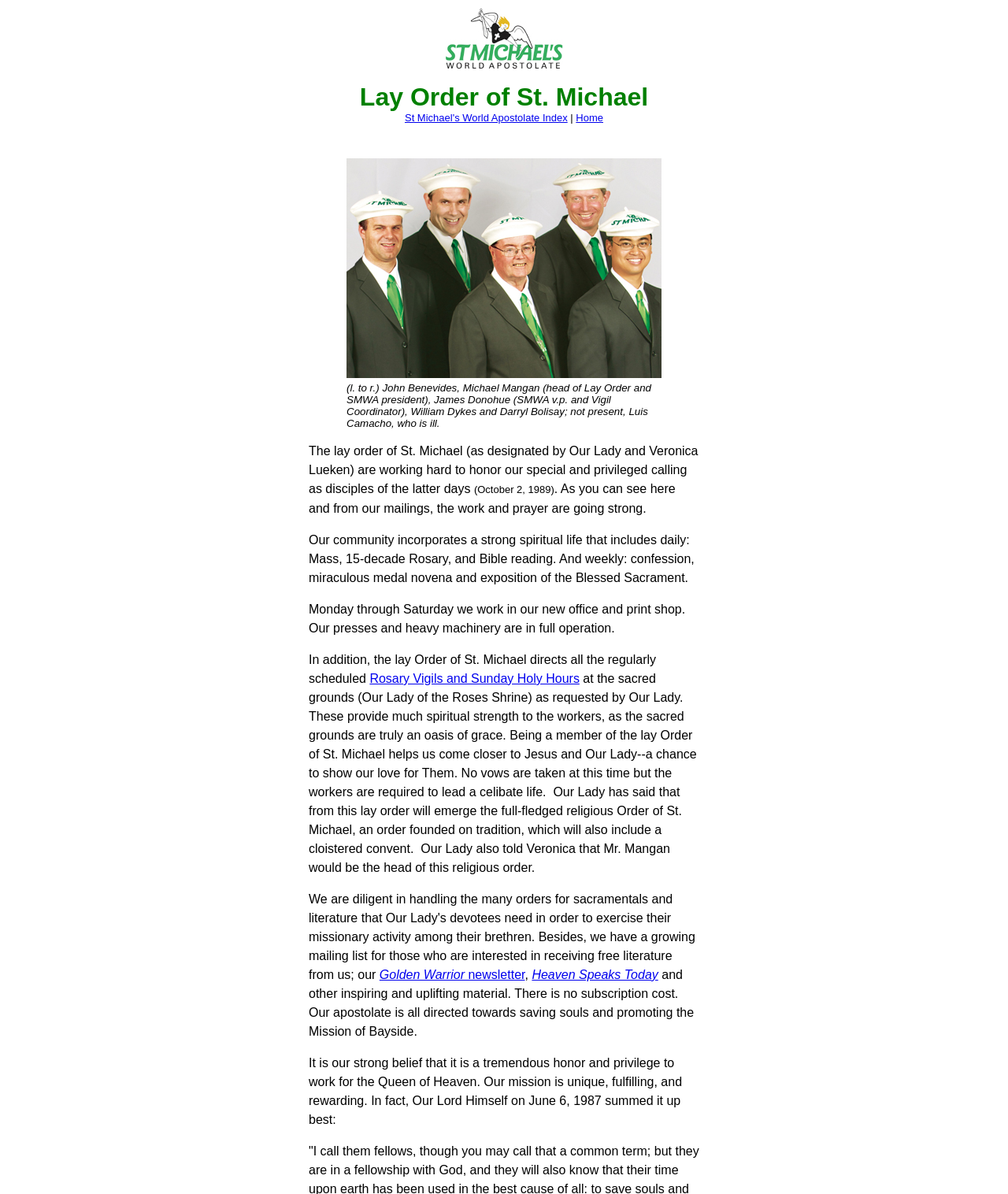Illustrate the webpage thoroughly, mentioning all important details.

The webpage is dedicated to the apparitions of the Virgin Mary to Veronica of the Cross in Bayside, N.Y., and the messages of hope and consolation from Heaven. 

At the top of the page, there is an image, followed by a link to "St Michael's World Apostolate Index" and a static text element with a single vertical bar character. Next to these elements is a link to the "Home" page. 

Below these top elements, there is a table with three rows. The first row contains an image, while the second row is empty. The third row contains a static text element with a description of a group of people, including John Benevides, Michael Mangan, James Donohue, William Dykes, and Darryl Bolisay.

Following the table, there are several blocks of static text that describe the lay order of St. Michael, its mission, and its activities. These texts are positioned in the middle of the page, with the topmost text element describing the lay order's designation by Our Lady and Veronica Lueken. 

The subsequent text elements describe the daily and weekly spiritual activities of the community, including Mass, Rosary, Bible reading, confession, and exposition of the Blessed Sacrament. They also mention the community's work in the office and print shop, and its direction of Rosary Vigils and Sunday Holy Hours at the Our Lady of the Roses Shrine. 

Further down the page, there are links to "Rosary Vigils and Sunday Holy Hours", "Golden Warrior newsletter", and "Heaven Speaks Today", as well as static text elements that describe the apostolate's mission and its focus on saving souls and promoting the Mission of Bayside. 

The final text element quotes Our Lord's message on June 6, 1987, summarizing the mission of the lay order of St. Michael.